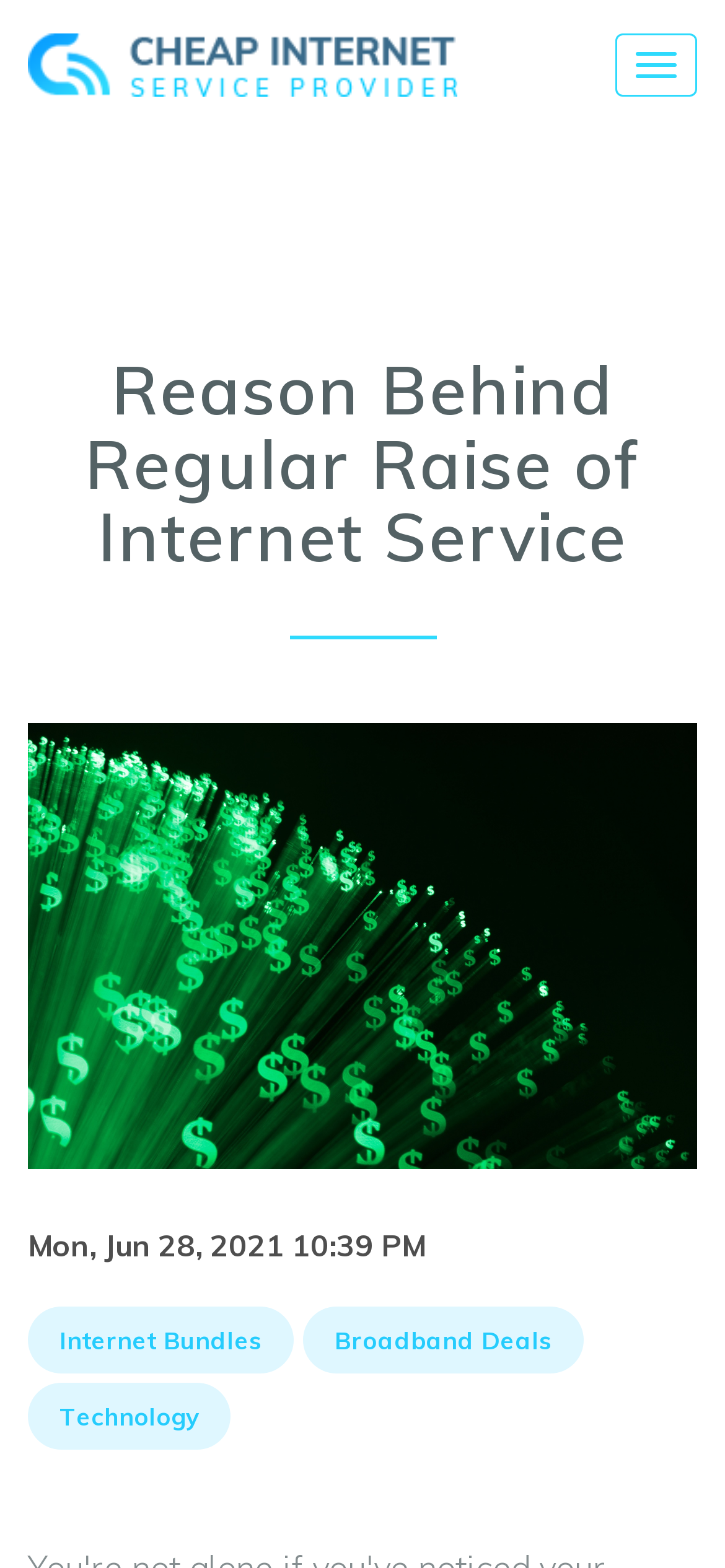What is the position of the logo?
Provide a one-word or short-phrase answer based on the image.

Top left